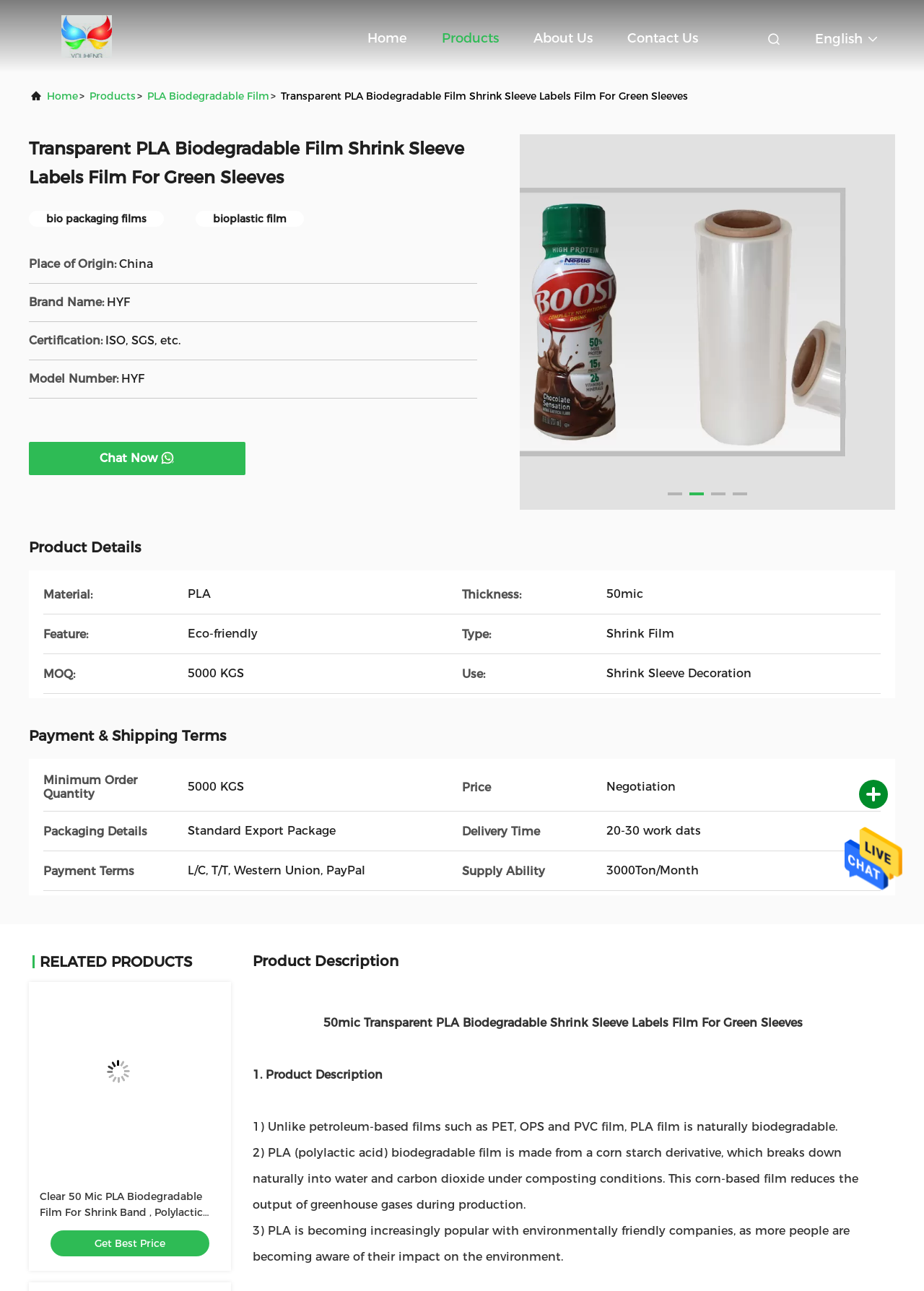Determine the bounding box coordinates of the clickable element to complete this instruction: "Get more information about 'Clear 50 Mic PLA Biodegradable Film For Shrink Band, Polylactic Acid Film'". Provide the coordinates in the format of four float numbers between 0 and 1, [left, top, right, bottom].

[0.043, 0.769, 0.238, 0.909]